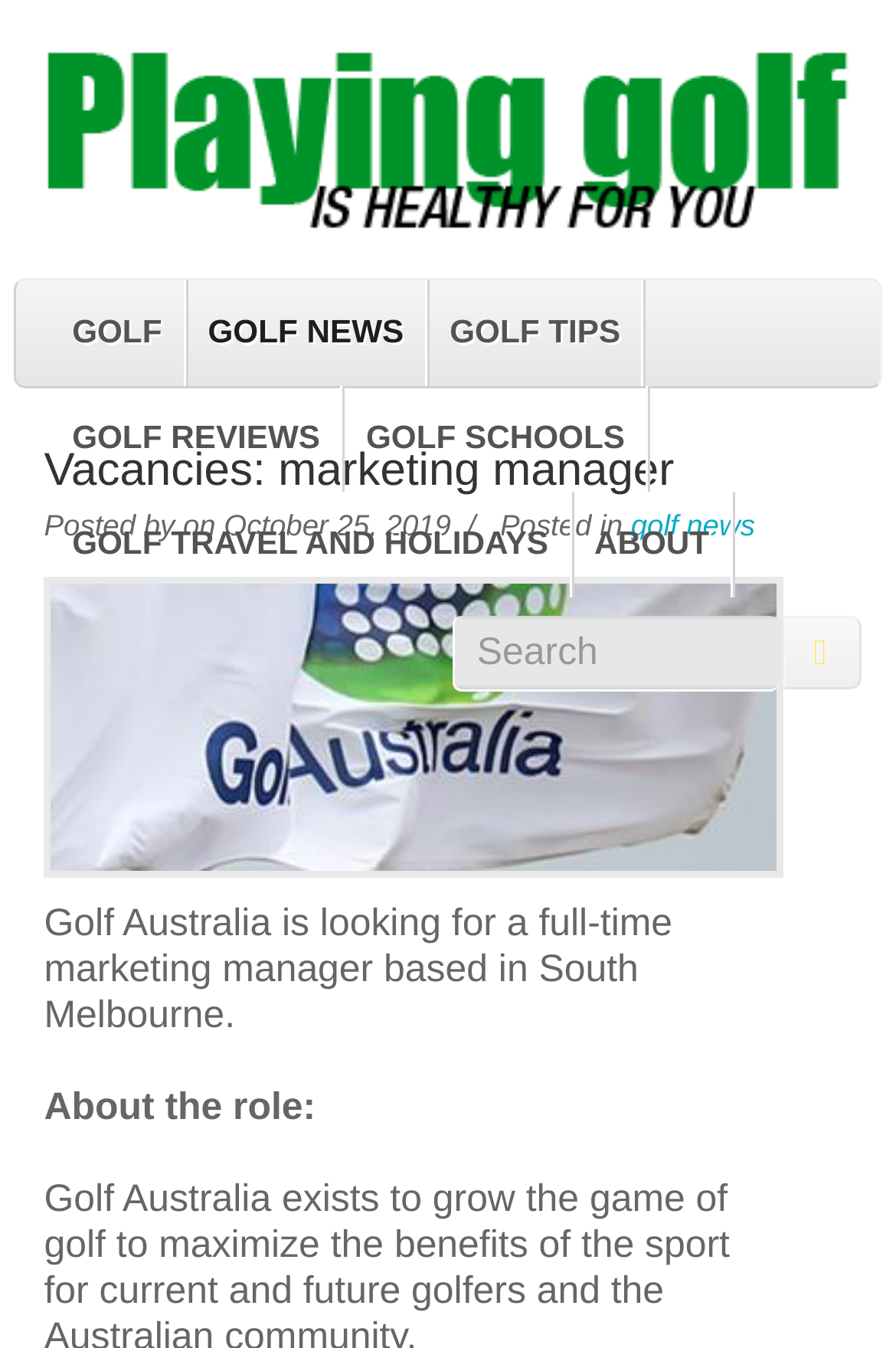Determine the bounding box coordinates for the element that should be clicked to follow this instruction: "Go to golf tips page". The coordinates should be given as four float numbers between 0 and 1, in the format [left, top, right, bottom].

[0.479, 0.208, 0.718, 0.286]